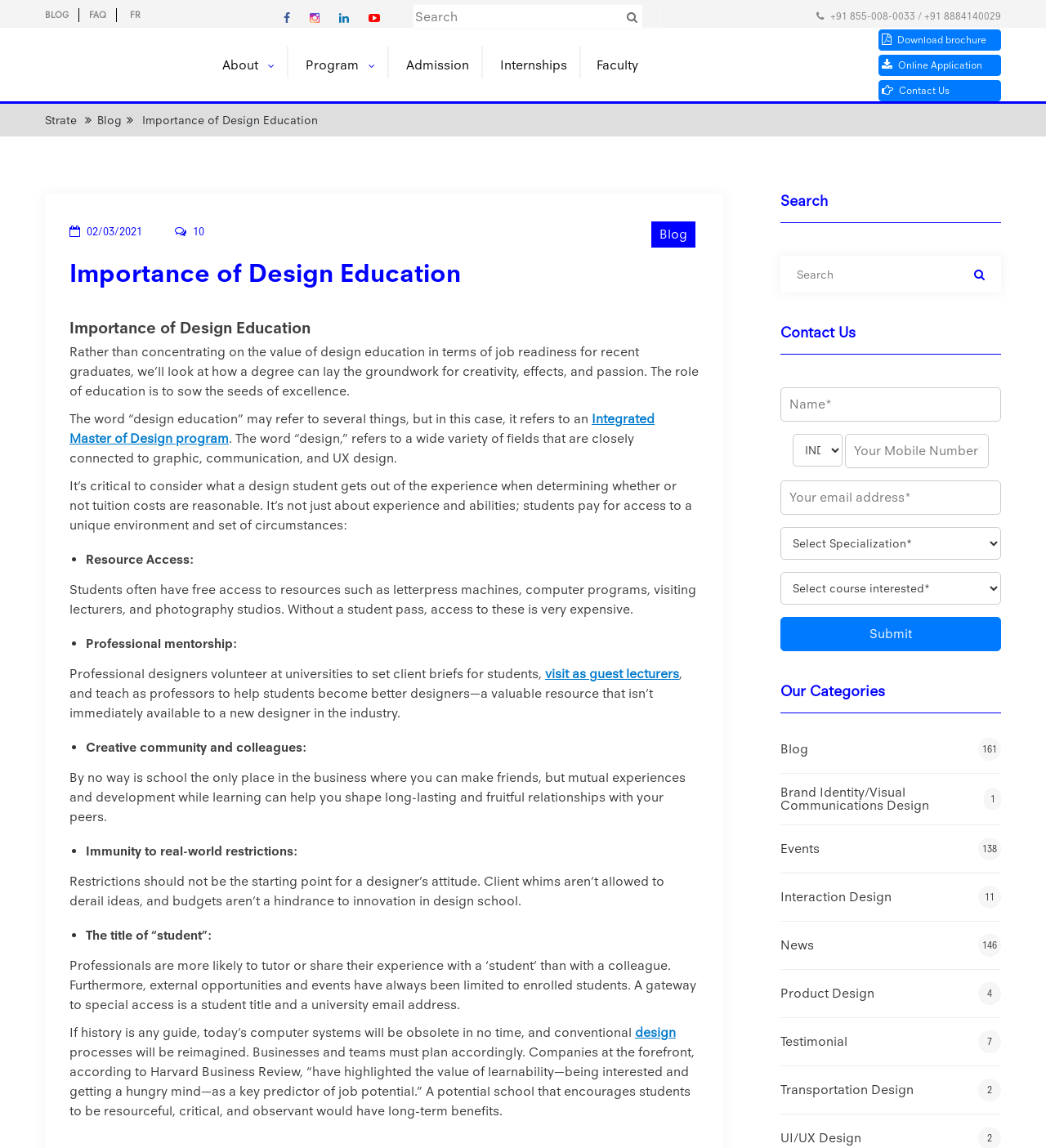Generate the text content of the main heading of the webpage.

Importance of Design Education